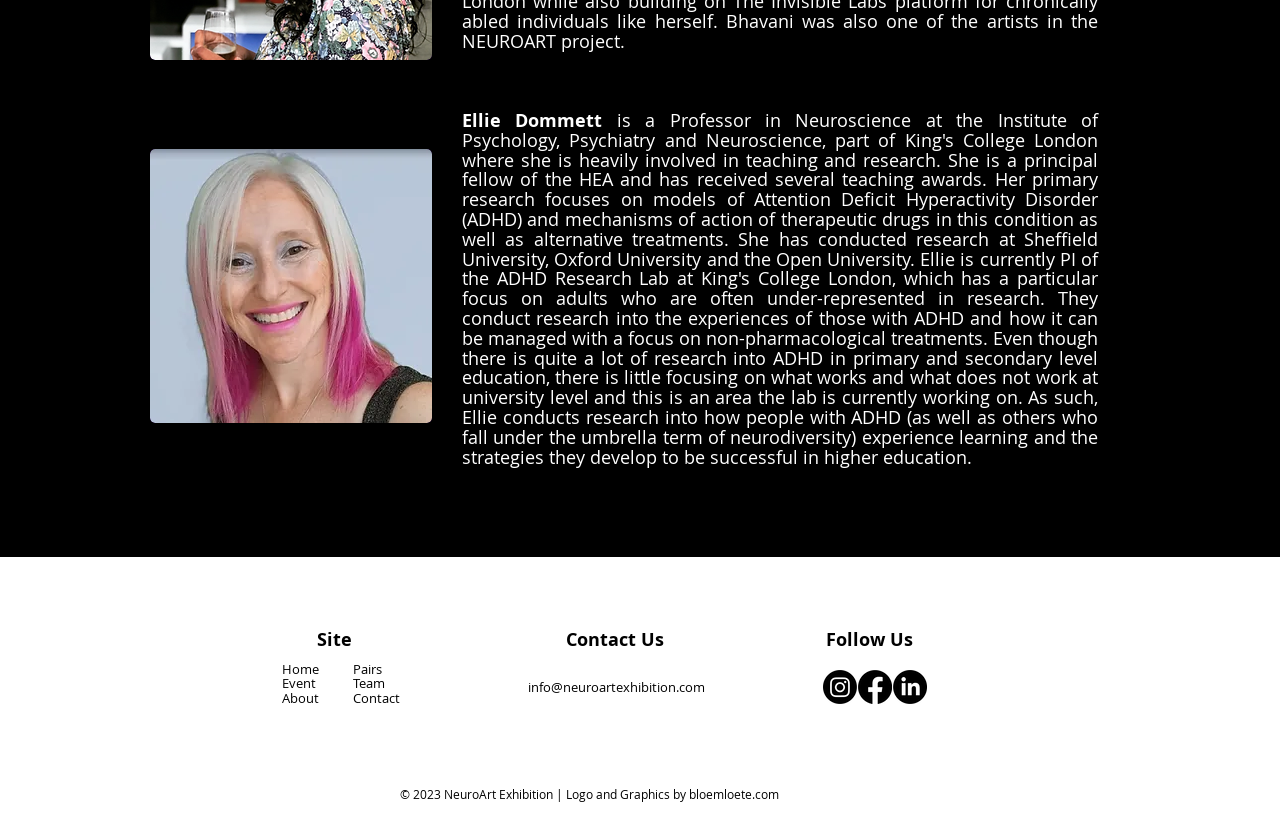Find the bounding box coordinates for the element that must be clicked to complete the instruction: "Follow NeuroArt Exhibition on Instagram". The coordinates should be four float numbers between 0 and 1, indicated as [left, top, right, bottom].

[0.643, 0.817, 0.67, 0.858]